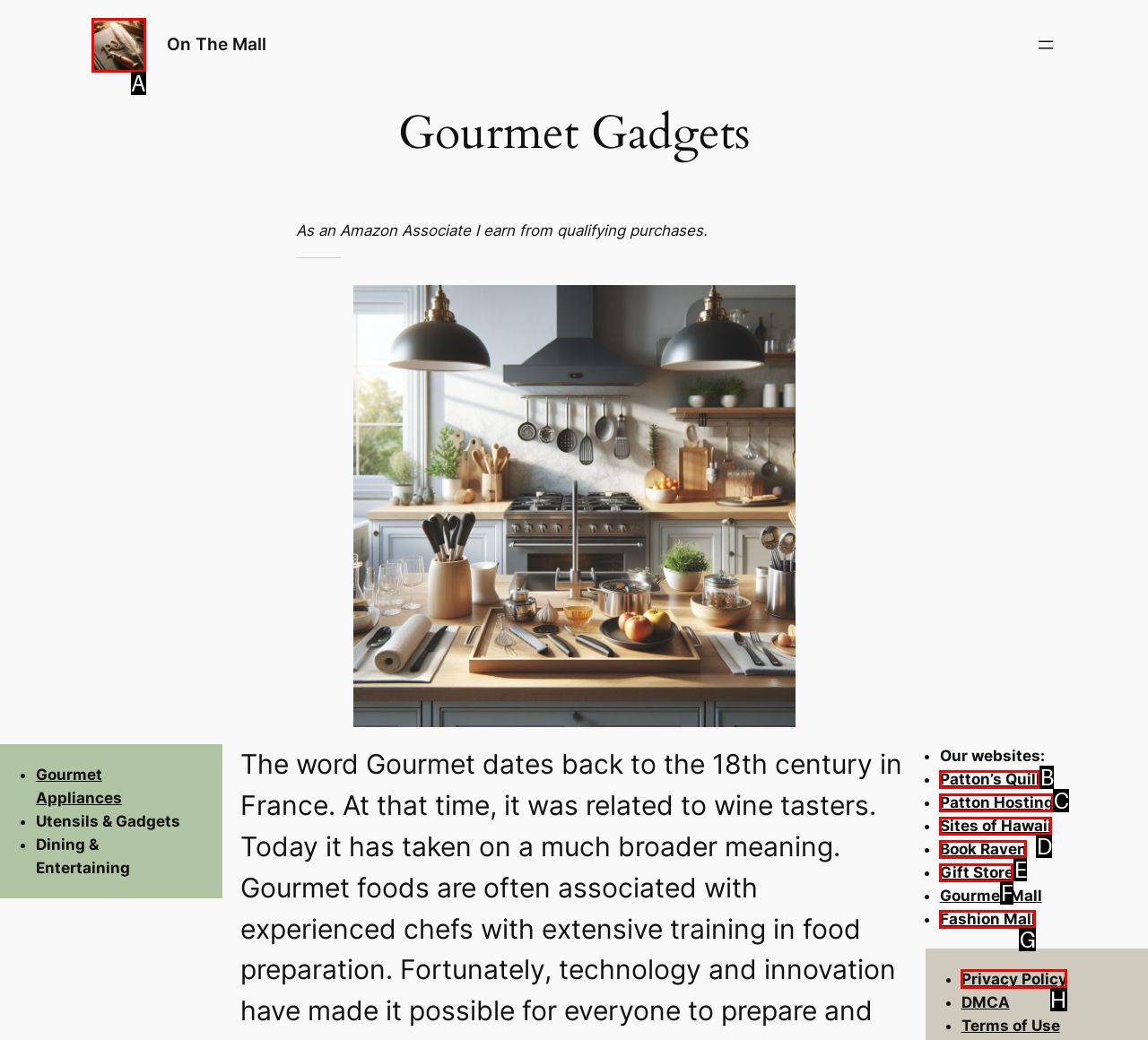Which letter corresponds to the correct option to complete the task: Click on the 'I'm looking to find out more information about a product, where can I find this?' button?
Answer with the letter of the chosen UI element.

None